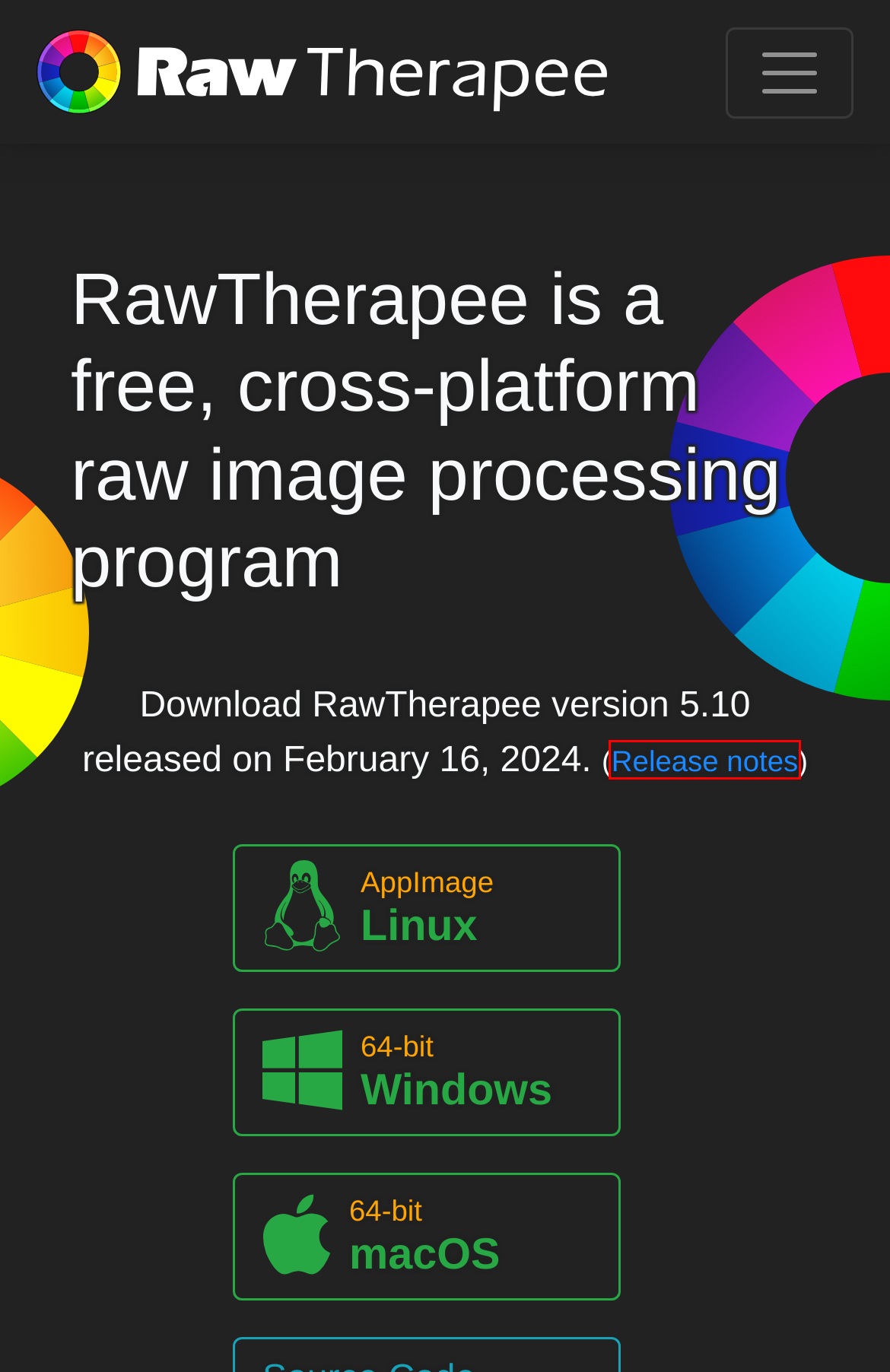You are provided with a screenshot of a webpage that has a red bounding box highlighting a UI element. Choose the most accurate webpage description that matches the new webpage after clicking the highlighted element. Here are your choices:
A. PIXLS.US -  RawTherapee and Pentax Pixel Shift
B. RawTherapee - New 5.10 macOS Build
C. RawTherapee - RawTherapee 5.9 Released
D. What is Free Software?
- GNU Project - Free Software Foundation
E. RawTherapee - discuss.pixls.us
F. RawTherapee - RawTherapee v5.10
G. The GNU General Public License v3.0
- GNU Project - Free Software Foundation
H. RawTherapee - RawTherapee 5.10 Released

F